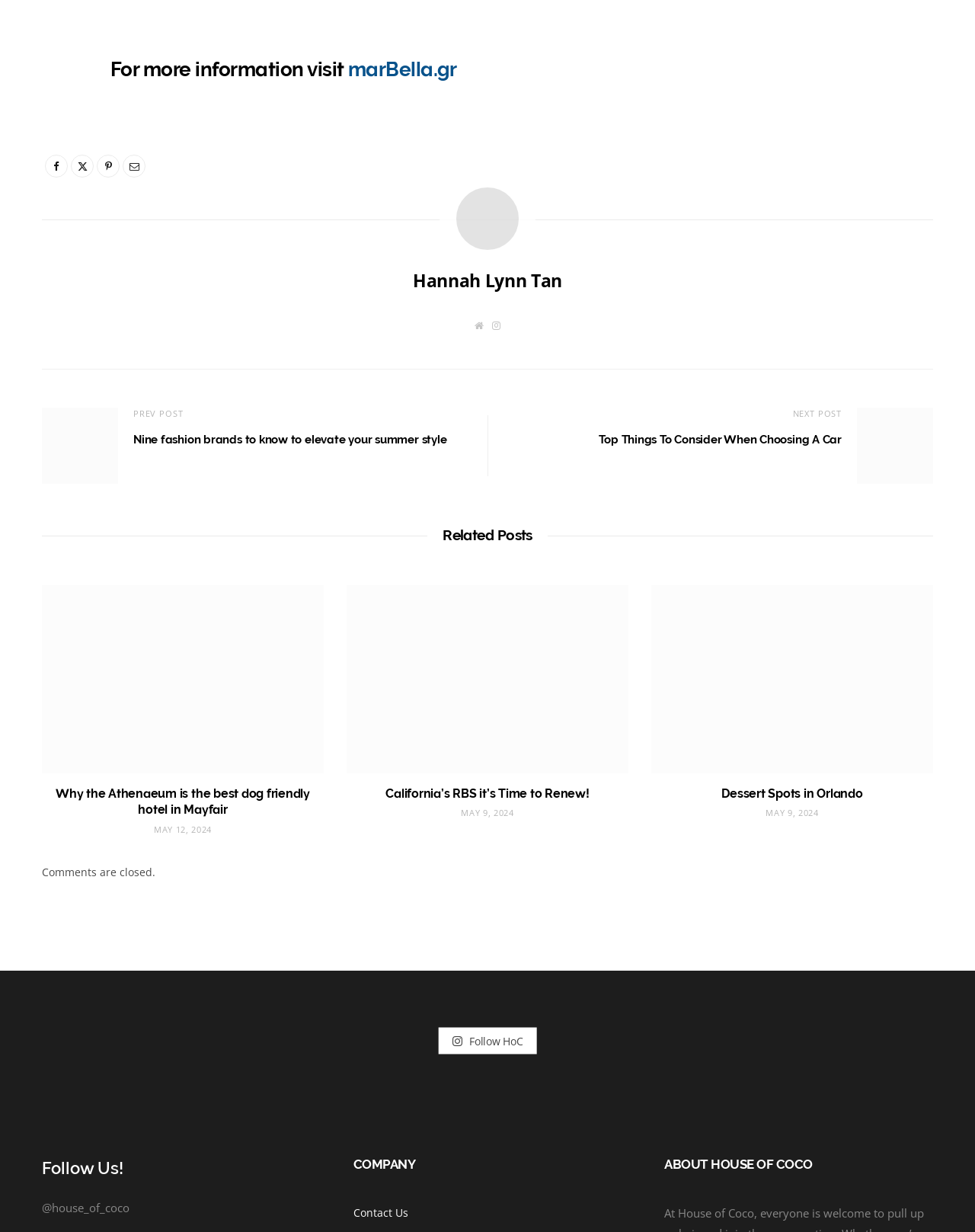Respond with a single word or phrase for the following question: 
How many articles are there in the 'Related Posts' section?

3